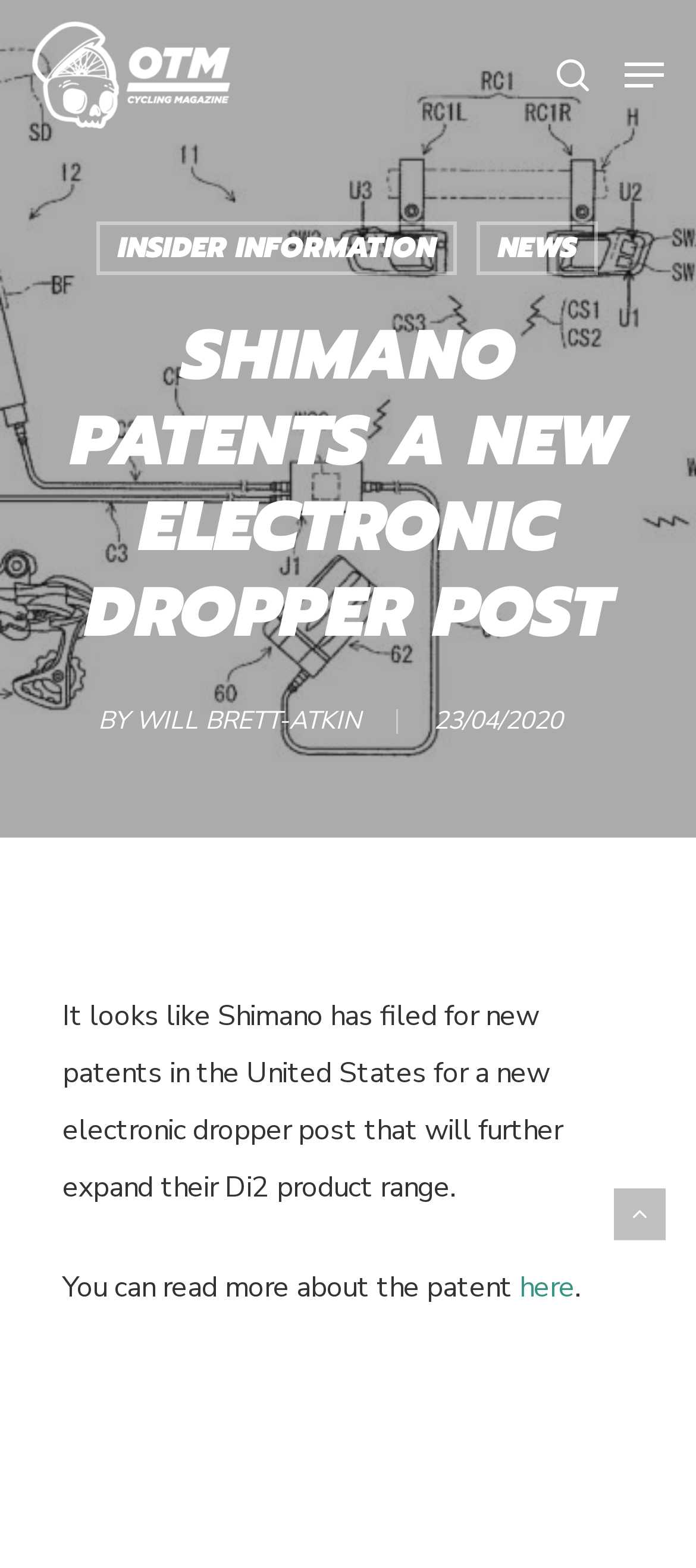Locate the bounding box coordinates of the clickable area to execute the instruction: "read the article by WILL BRETT-ATKIN". Provide the coordinates as four float numbers between 0 and 1, represented as [left, top, right, bottom].

[0.195, 0.449, 0.518, 0.471]